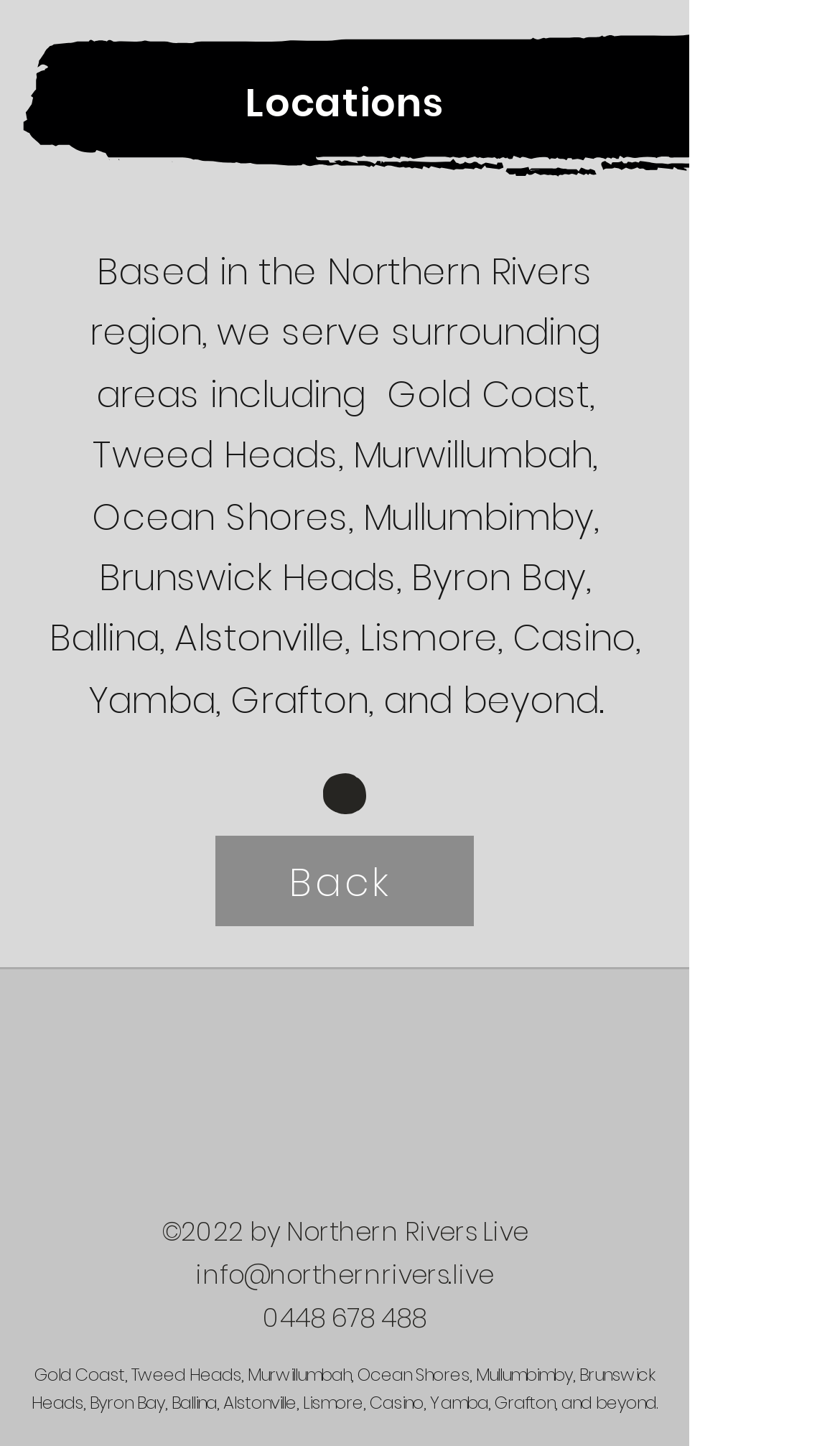Carefully examine the image and provide an in-depth answer to the question: What is the contact email?

The contact email is 'info@northernrivers.live', as displayed at the bottom of the webpage.